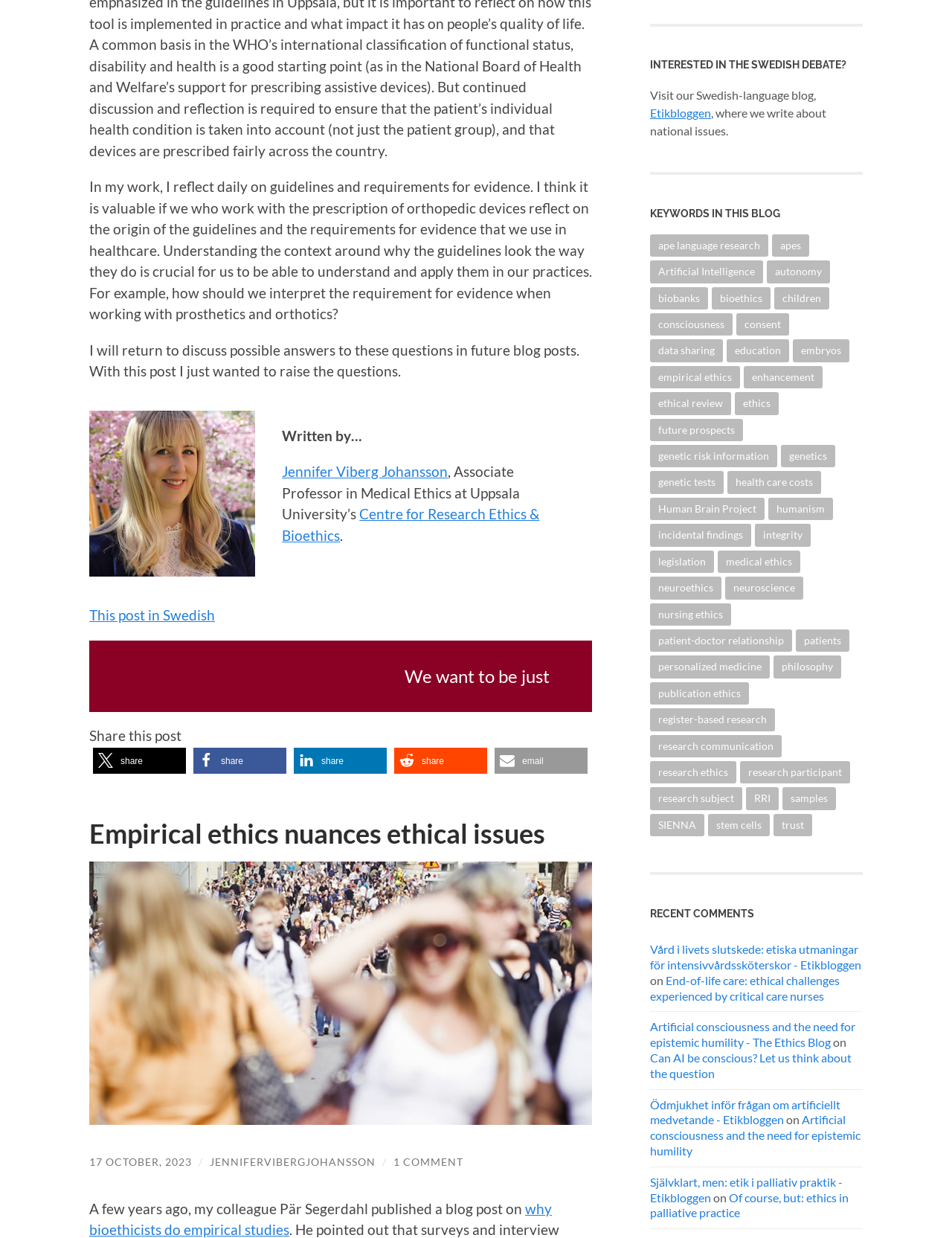How many comments does the blog post have?
Refer to the image and respond with a one-word or short-phrase answer.

1